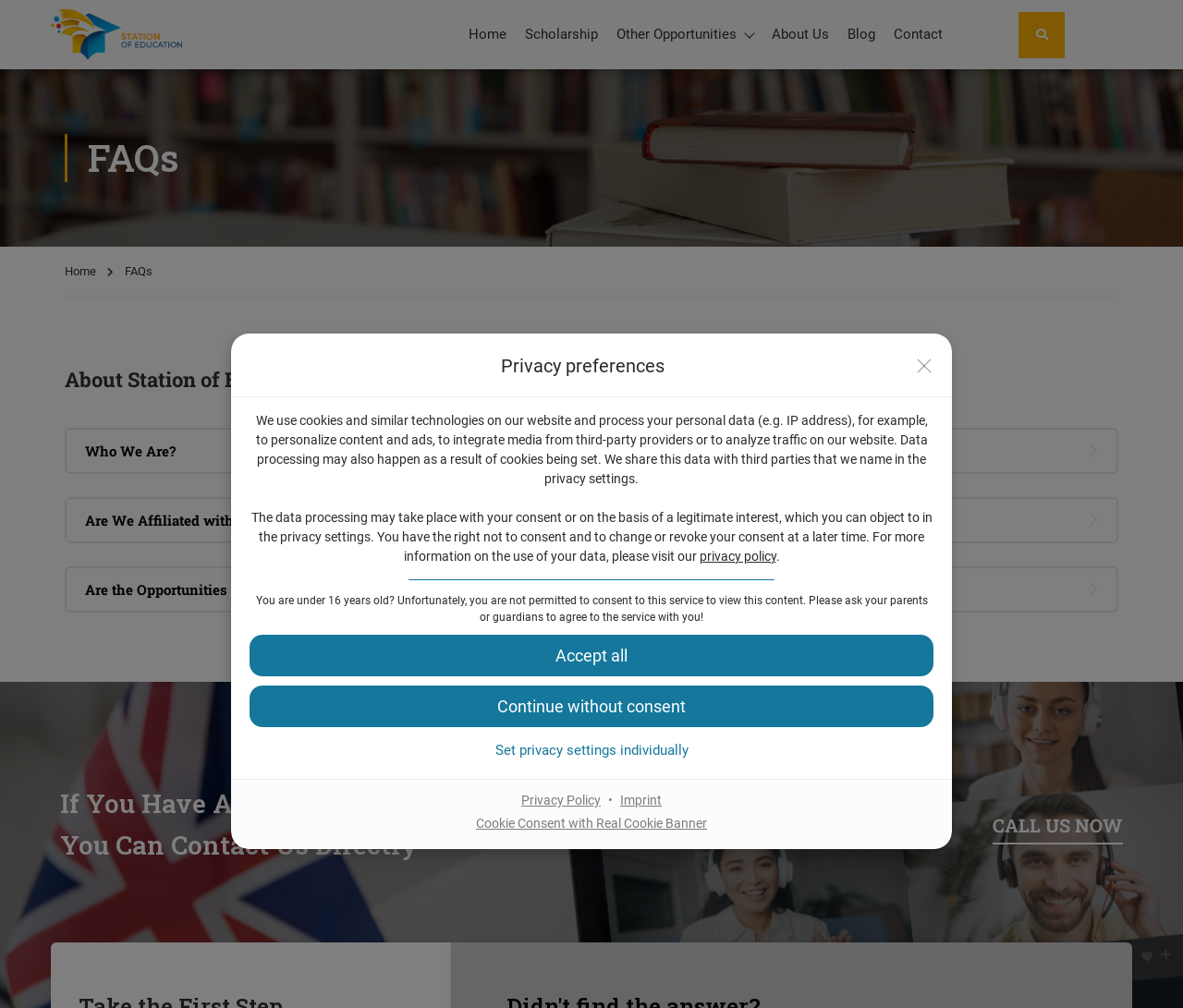Please determine the bounding box coordinates of the element's region to click in order to carry out the following instruction: "Go to imprint". The coordinates should be four float numbers between 0 and 1, i.e., [left, top, right, bottom].

[0.52, 0.786, 0.563, 0.801]